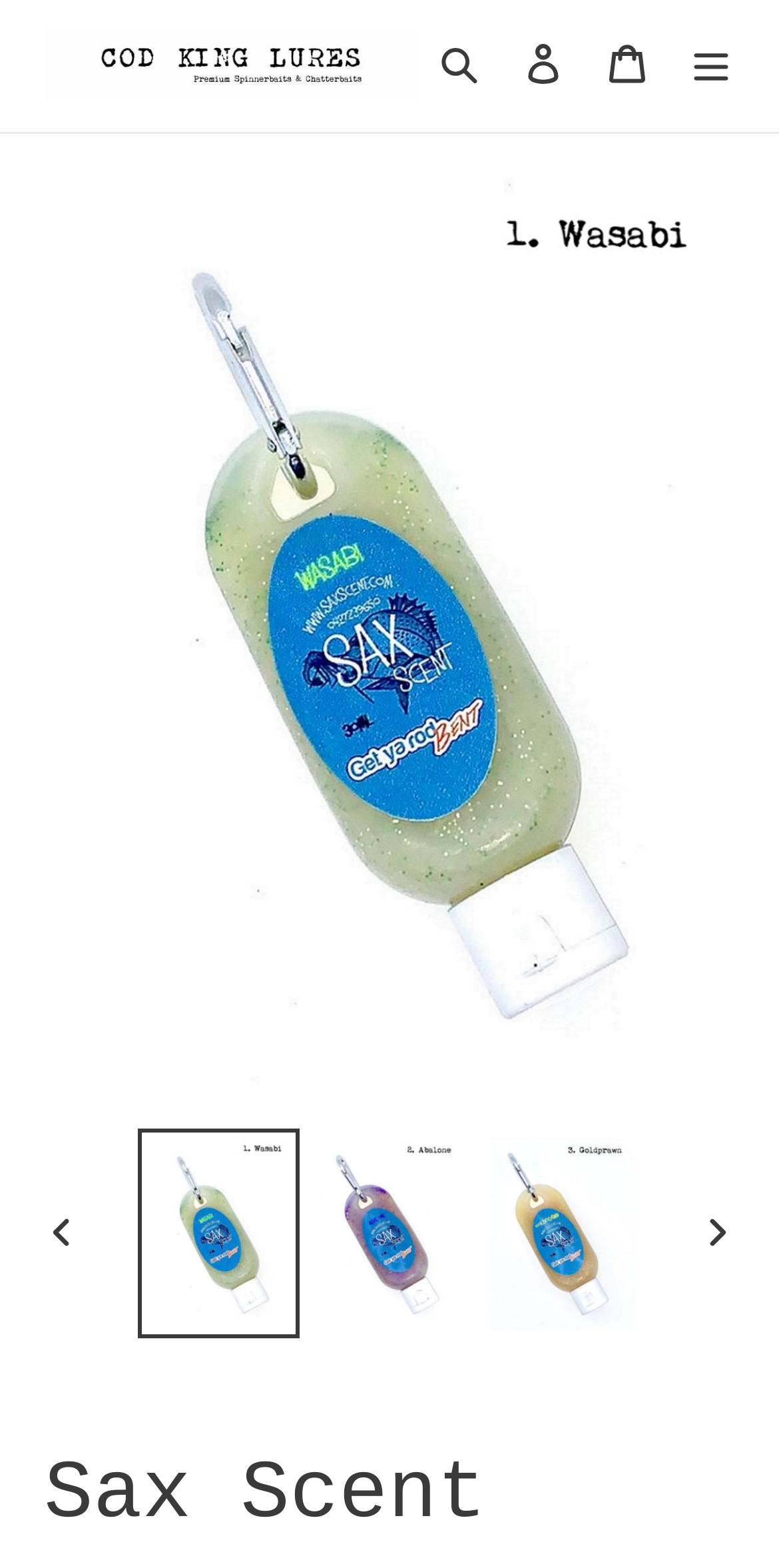Please study the image and answer the question comprehensively:
How many navigation links are available in the top menu?

There are three navigation links available in the top menu, which can be determined by looking at the 'link' elements with the text 'Cod King Lures', 'Log in', and 'Cart' located at [0.056, 0.019, 0.536, 0.065], [0.644, 0.012, 0.751, 0.072], and [0.751, 0.012, 0.859, 0.072] respectively.